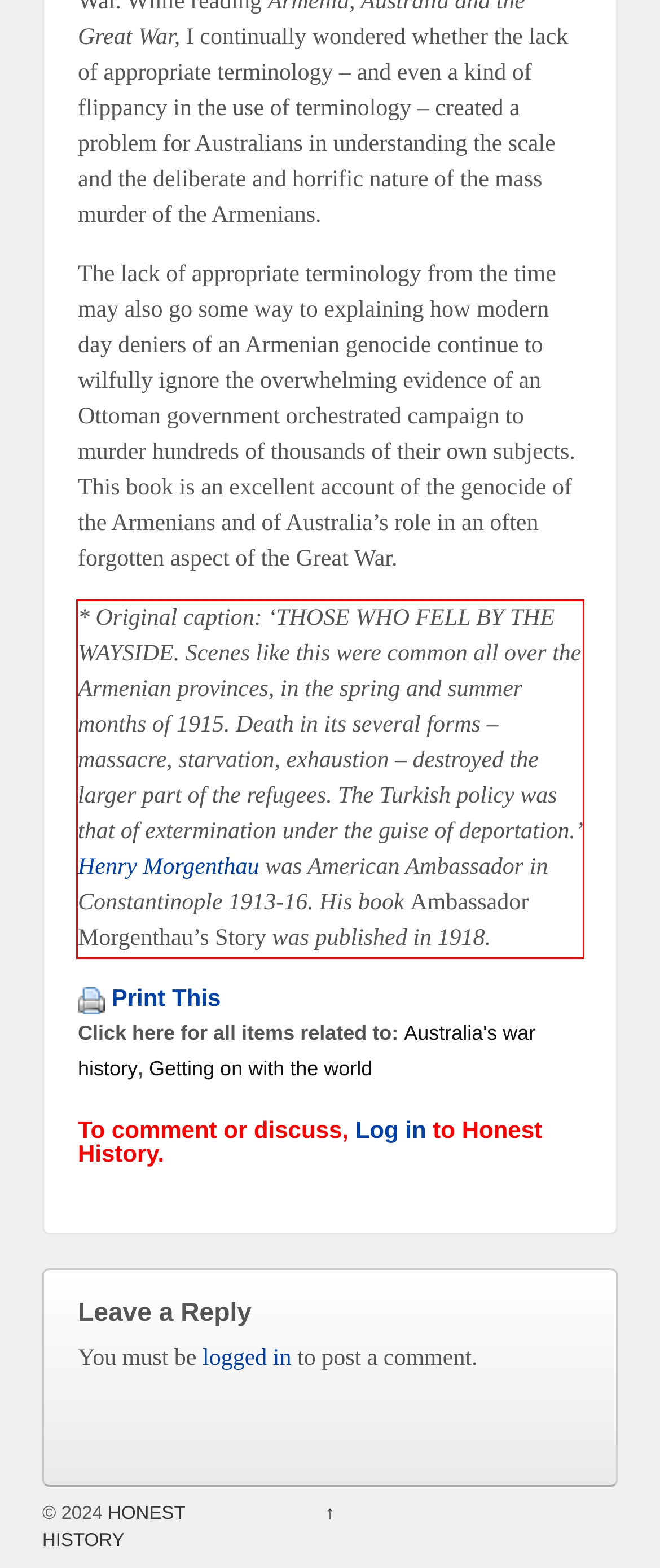You are looking at a screenshot of a webpage with a red rectangle bounding box. Use OCR to identify and extract the text content found inside this red bounding box.

* Original caption: ‘THOSE WHO FELL BY THE WAYSIDE. Scenes like this were common all over the Armenian provinces, in the spring and summer months of 1915. Death in its several forms – massacre, starvation, exhaustion – destroyed the larger part of the refugees. The Turkish policy was that of extermination under the guise of deportation.’ Henry Morgenthau was American Ambassador in Constantinople 1913-16. His book Ambassador Morgenthau’s Story was published in 1918.